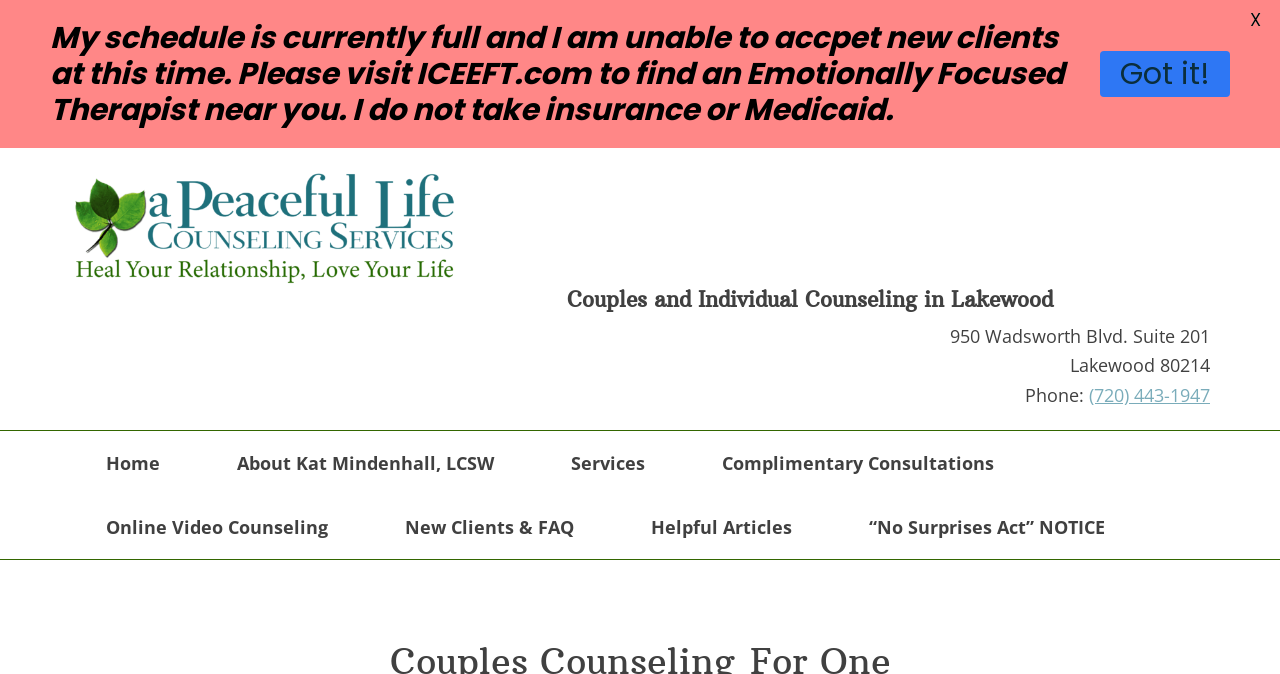Please find and report the bounding box coordinates of the element to click in order to perform the following action: "Click the link to visit the home page". The coordinates should be expressed as four float numbers between 0 and 1, in the format [left, top, right, bottom].

[0.055, 0.639, 0.153, 0.734]